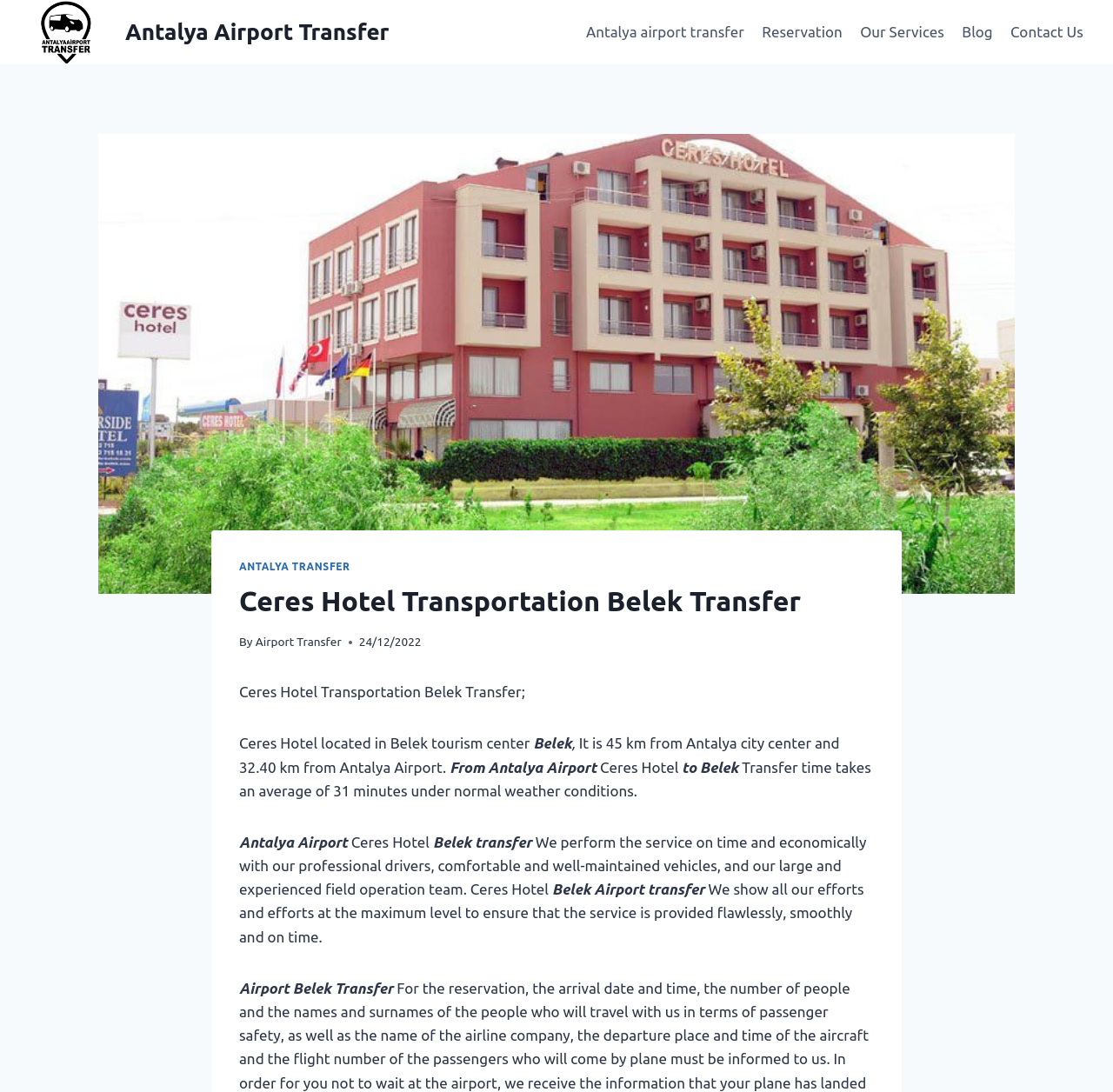Please identify the bounding box coordinates of the element's region that should be clicked to execute the following instruction: "Contact Us". The bounding box coordinates must be four float numbers between 0 and 1, i.e., [left, top, right, bottom].

[0.9, 0.01, 0.981, 0.048]